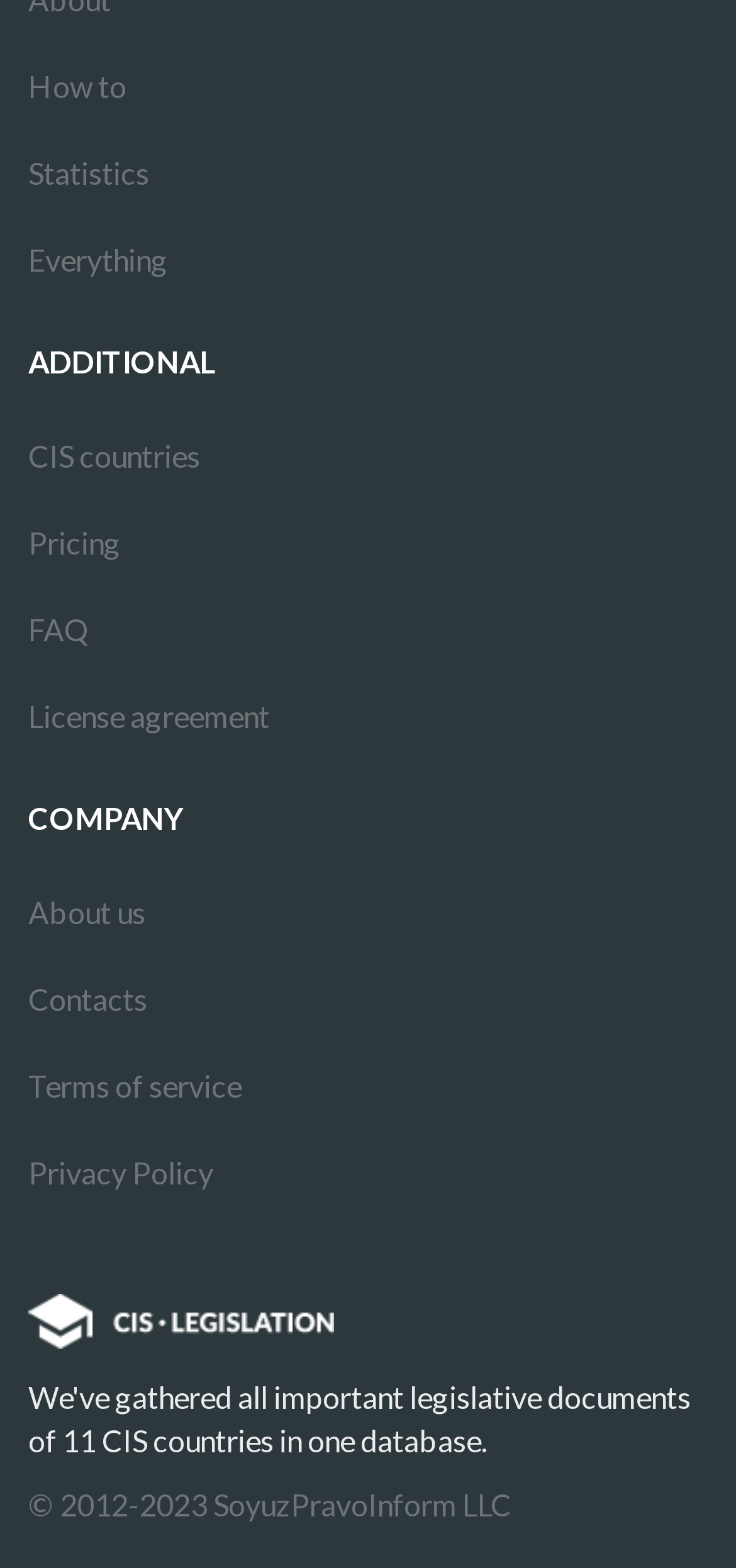Extract the bounding box coordinates of the UI element described: "Terms of service". Provide the coordinates in the format [left, top, right, bottom] with values ranging from 0 to 1.

[0.038, 0.665, 0.962, 0.721]